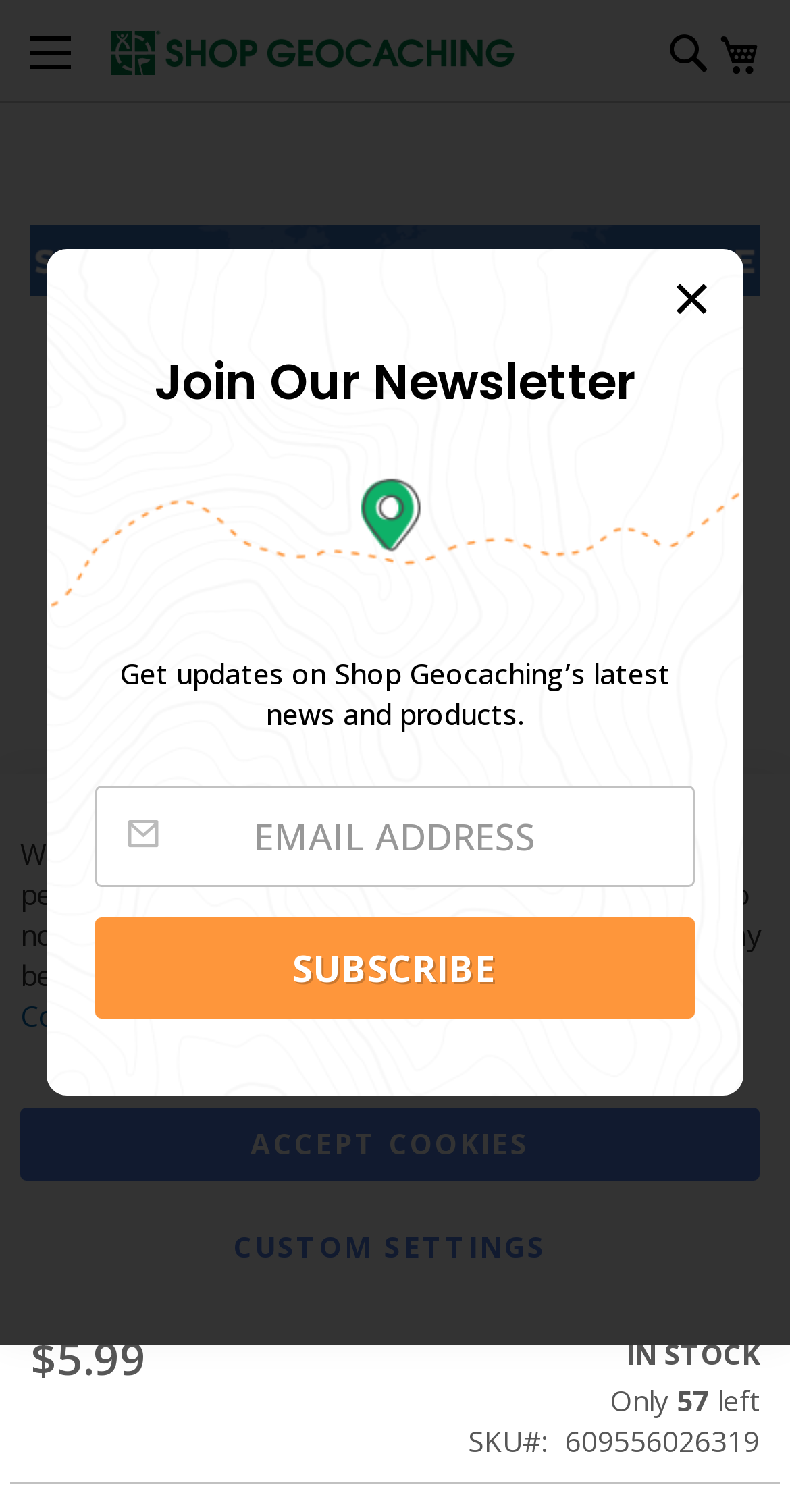Determine the bounding box coordinates of the clickable element to complete this instruction: "Visit the February 2010 page". Provide the coordinates in the format of four float numbers between 0 and 1, [left, top, right, bottom].

None